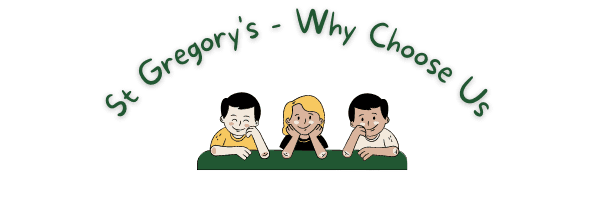Provide a thorough description of the image.

The image features a whimsical design with the text "St Gregory's - Why Choose Us" elegantly arched above three cartoon children. The children, depicted in a friendly and engaging manner, are resting their chins on a green surface, showcasing expressions of curiosity and joy. This visual element highlights the inviting atmosphere of St. Gregory's School, which emphasizes a supportive and community-oriented learning environment. The playful illustrations aim to connect with prospective families, encapsulating the school's values of togetherness and a joyful educational experience.